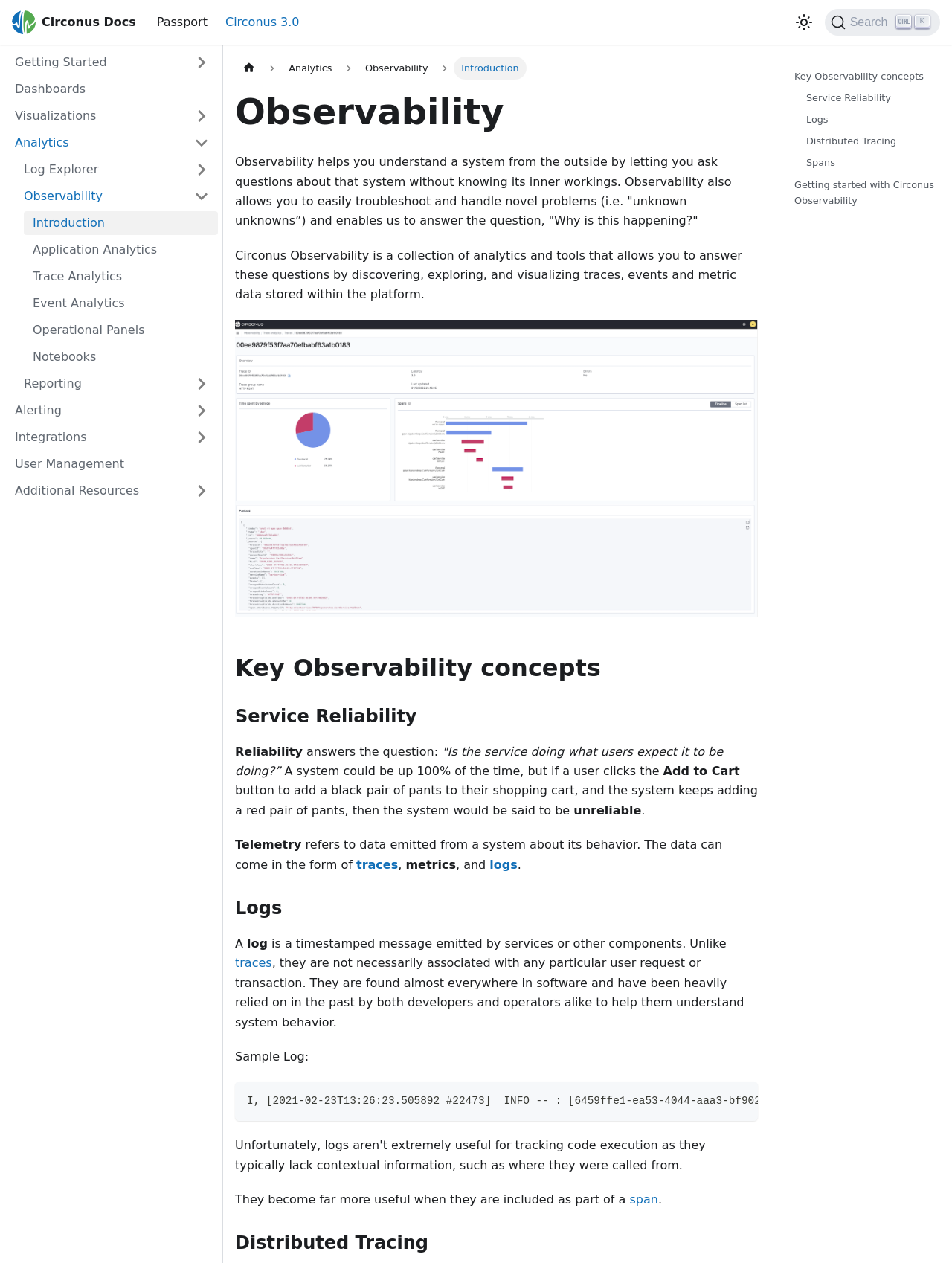Specify the bounding box coordinates of the region I need to click to perform the following instruction: "Click the Focal link". The coordinates must be four float numbers in the range of 0 to 1, i.e., [left, top, right, bottom].

None